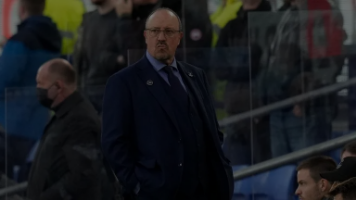Give a thorough explanation of the elements present in the image.

The image shows Rafael Benitez, dressed in a formal navy suit, standing pensively in a stadium setting, likely during a football match. His focused expression suggests a deep contemplation, possibly evaluating his team's performance or strategizing for the game. In the background, blurred figures of spectators can be seen, emphasizing the charged atmosphere of the event. This moment captures Benitez's engagement with the game, reflecting his extensive experience and dedication as he embarks on his new role as the manager of Celta Vigo, a significant development in his coaching career.